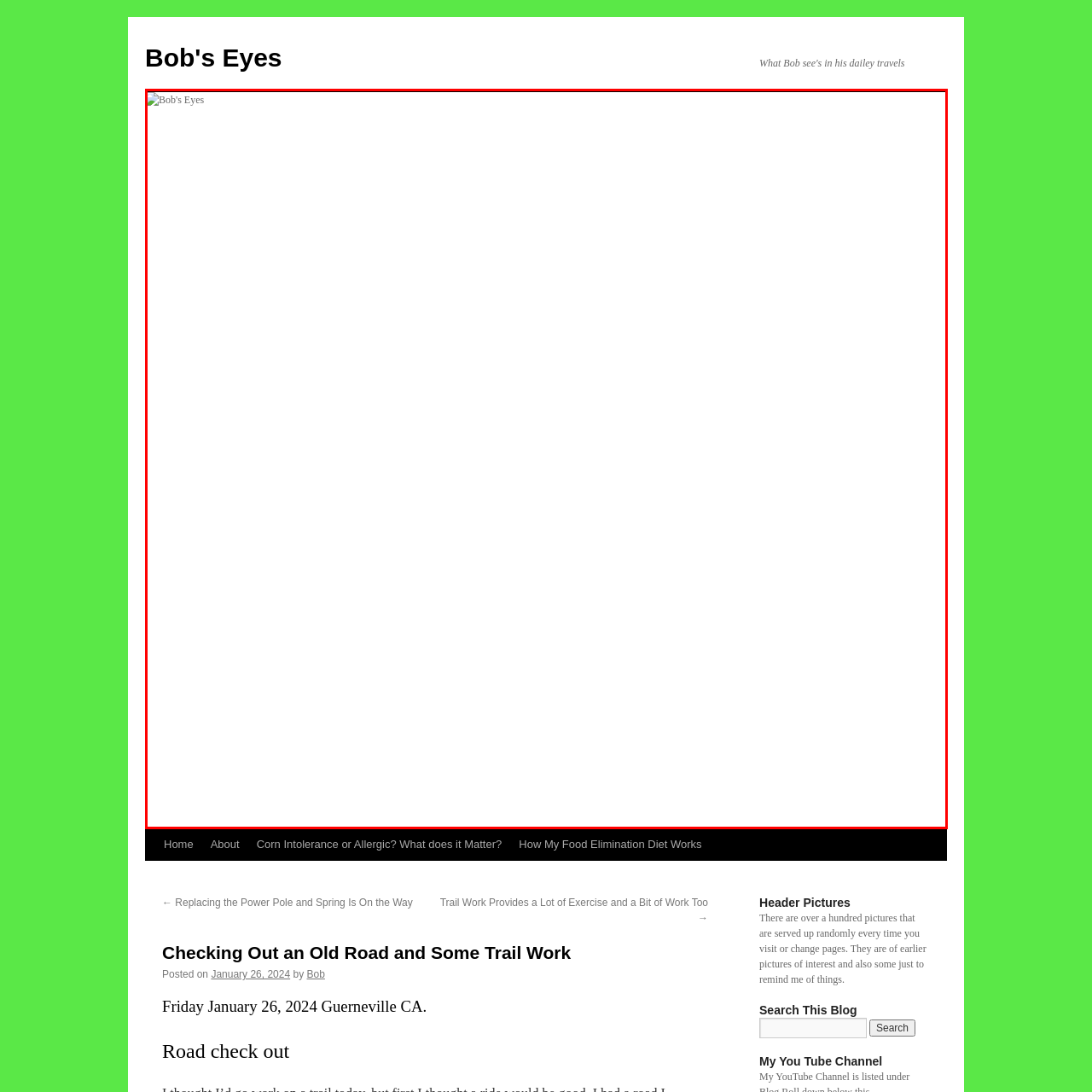Inspect the section highlighted in the red box, What is the style of the blog? 
Answer using a single word or phrase.

Personal narrative